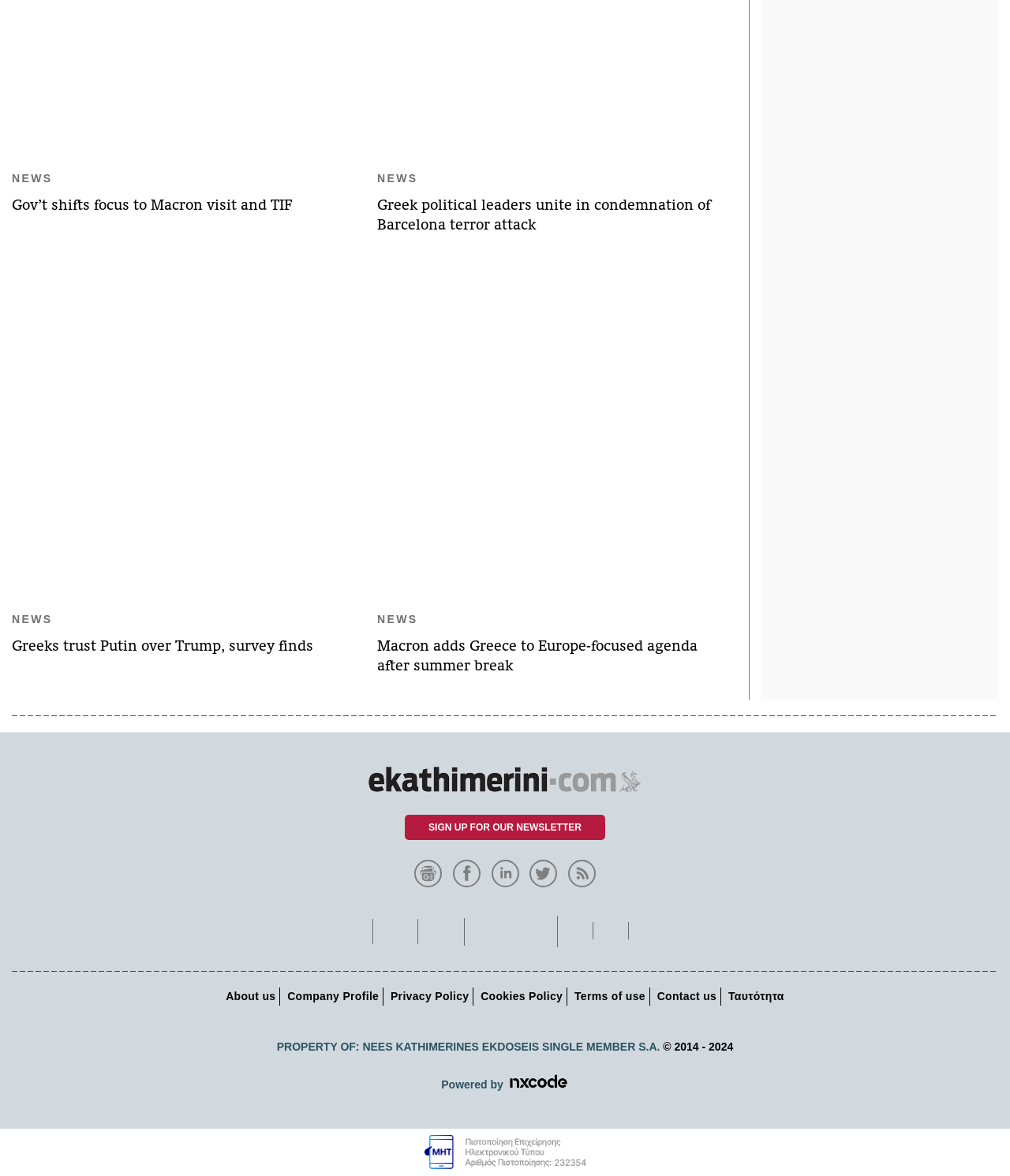Determine the bounding box for the UI element as described: "aria-label="eKathimerini.com on Twitter"". The coordinates should be represented as four float numbers between 0 and 1, formatted as [left, top, right, bottom].

[0.524, 0.736, 0.555, 0.747]